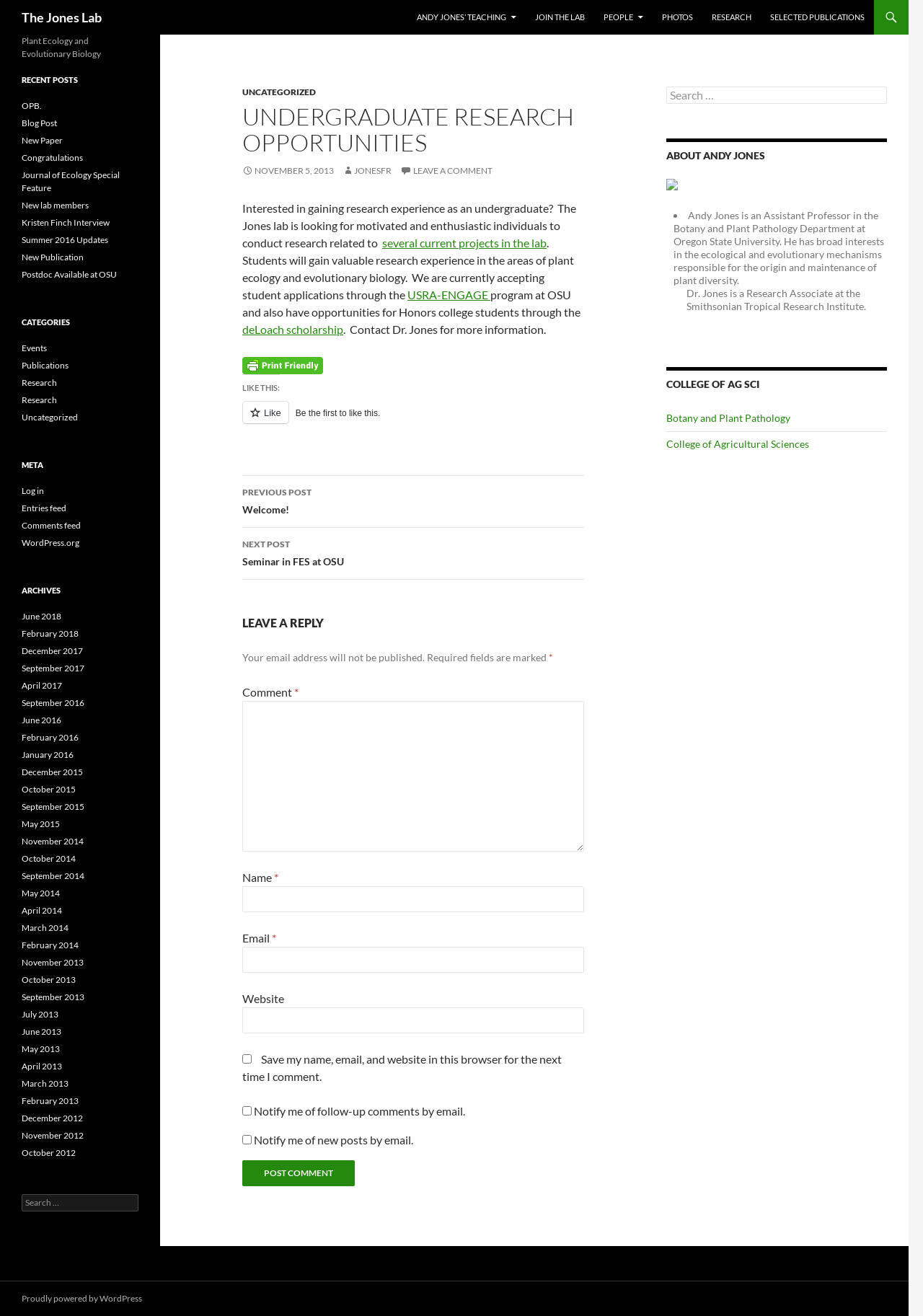Please find the bounding box coordinates of the element that you should click to achieve the following instruction: "Click the 'JOIN THE LAB' link". The coordinates should be presented as four float numbers between 0 and 1: [left, top, right, bottom].

[0.57, 0.0, 0.643, 0.026]